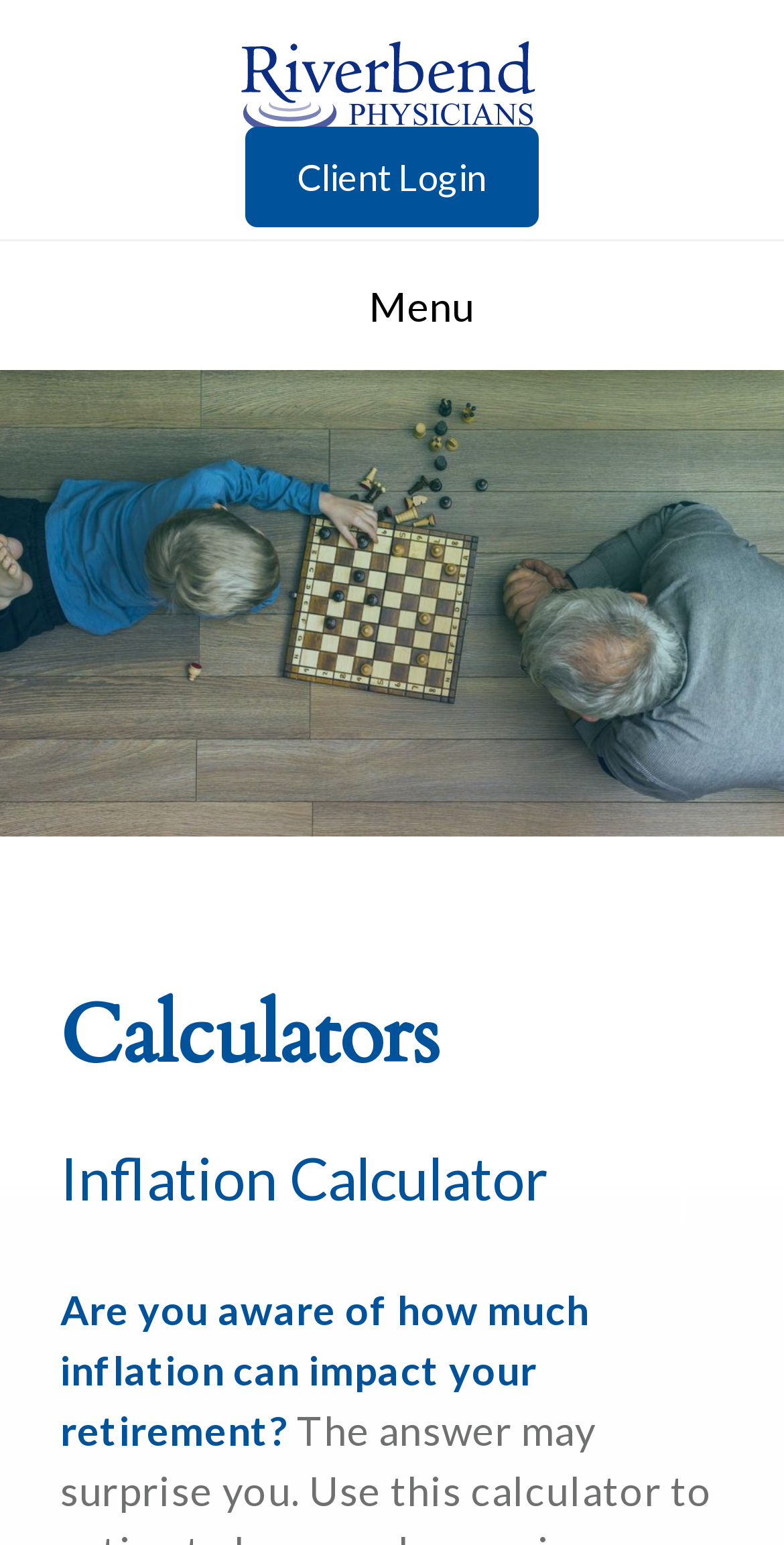Provide the bounding box coordinates of the HTML element this sentence describes: "Resources".

[0.338, 0.137, 0.574, 0.157]